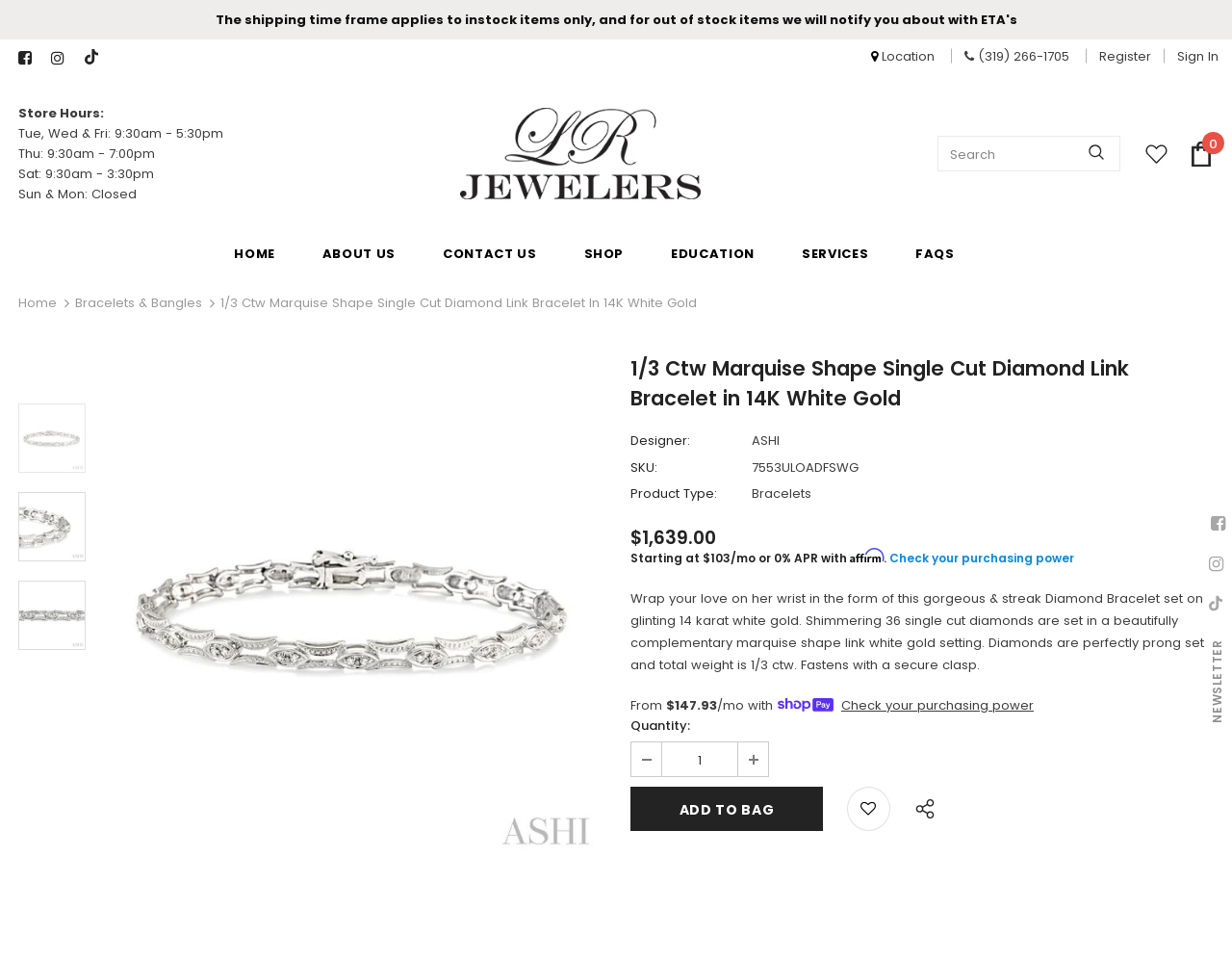Determine which piece of text is the heading of the webpage and provide it.

1/3 Ctw Marquise Shape Single Cut Diamond Link Bracelet in 14K White Gold